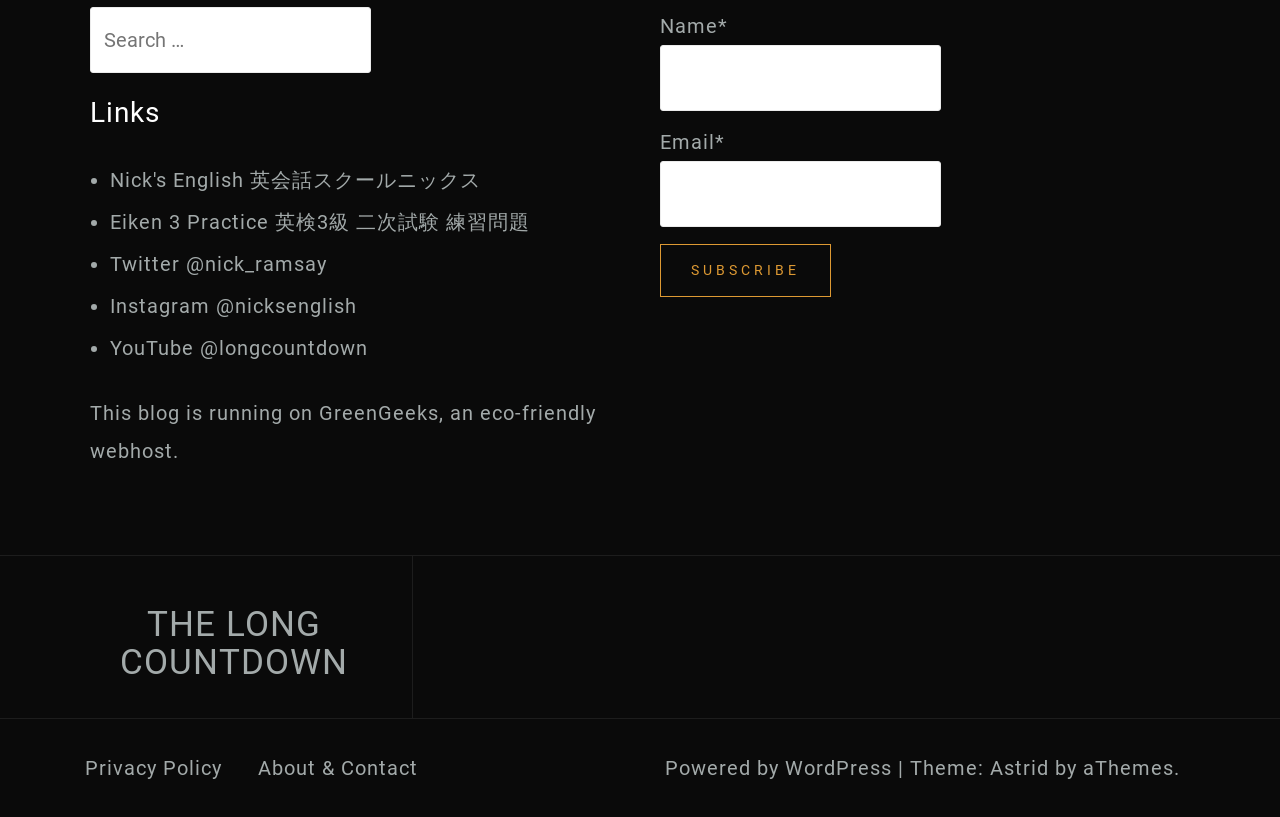Locate the bounding box coordinates of the element you need to click to accomplish the task described by this instruction: "View the Safety Blog".

None